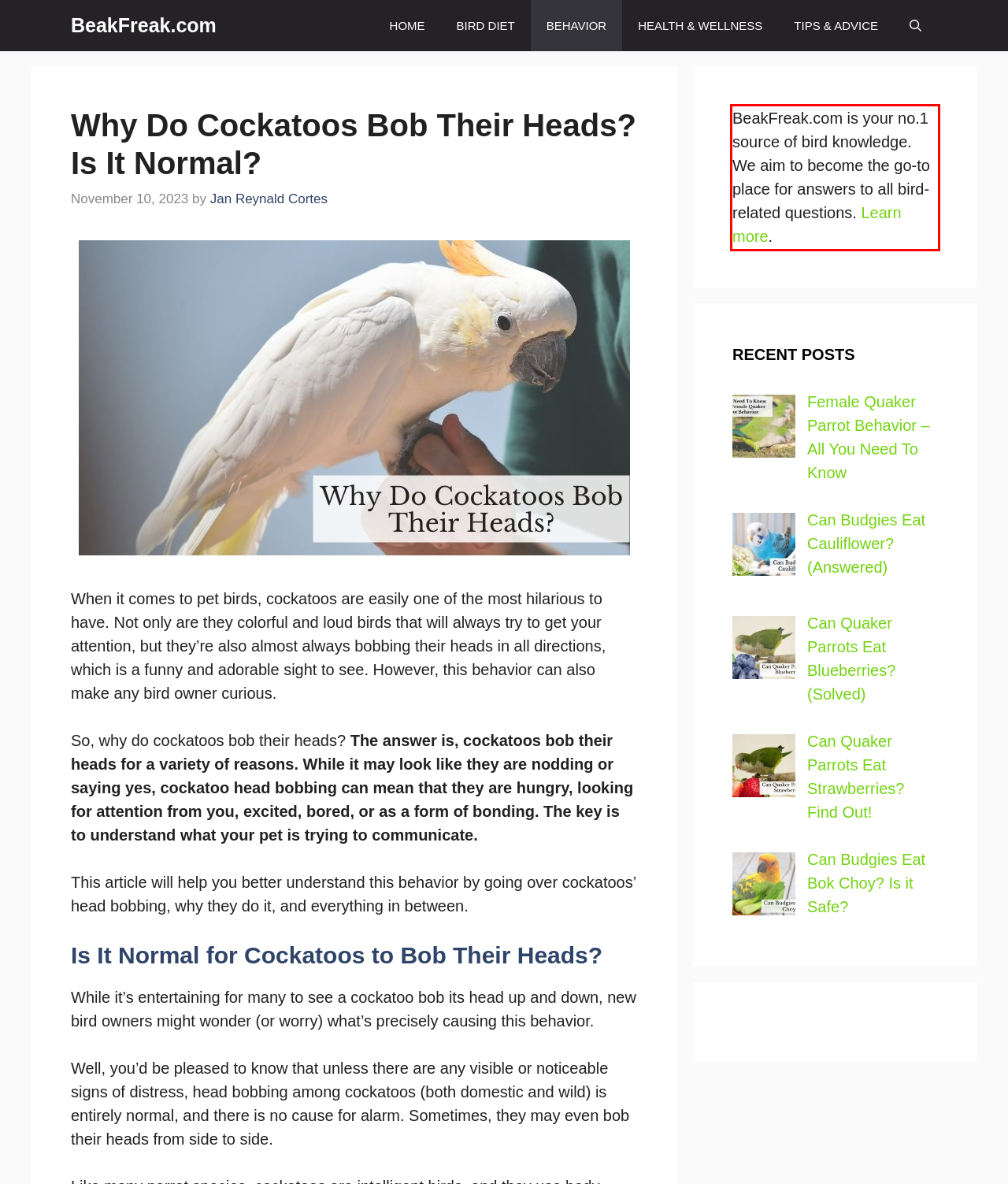You have a screenshot with a red rectangle around a UI element. Recognize and extract the text within this red bounding box using OCR.

BeakFreak.com is your no.1 source of bird knowledge. We aim to become the go-to place for answers to all bird-related questions. Learn more.